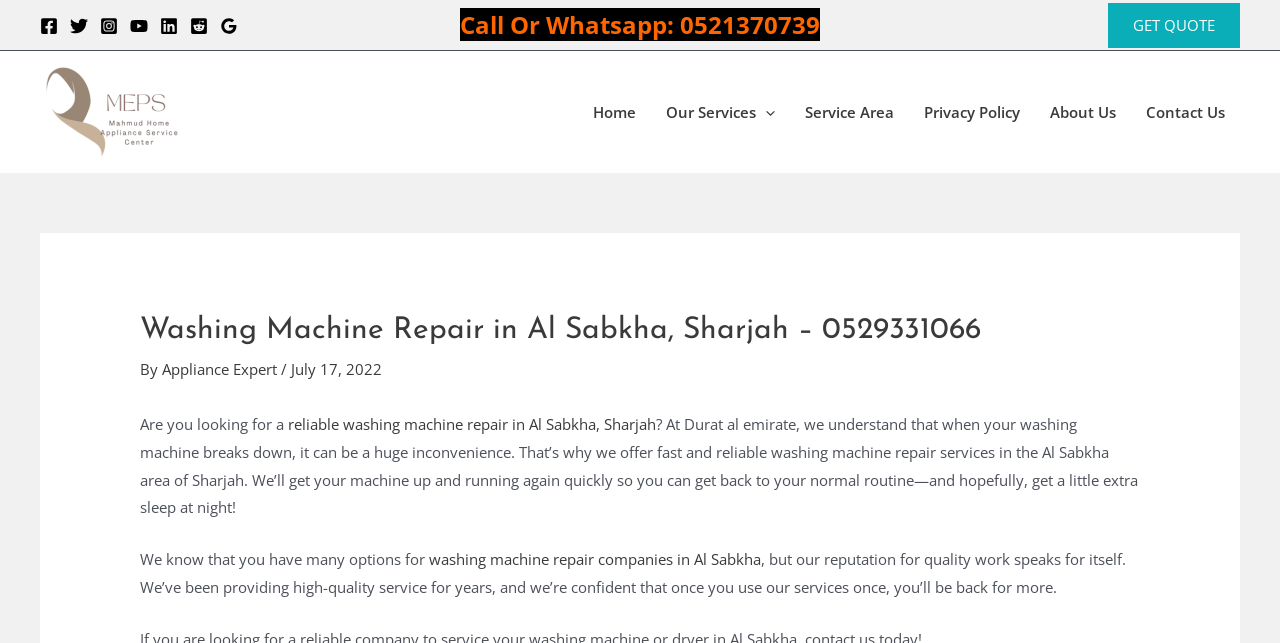What is the name of the company that provides washing machine repair services?
From the details in the image, provide a complete and detailed answer to the question.

I found the company name by looking at the link element that says 'Durat al Emirates electrical & sanitary – Home Appliance Service Center'.